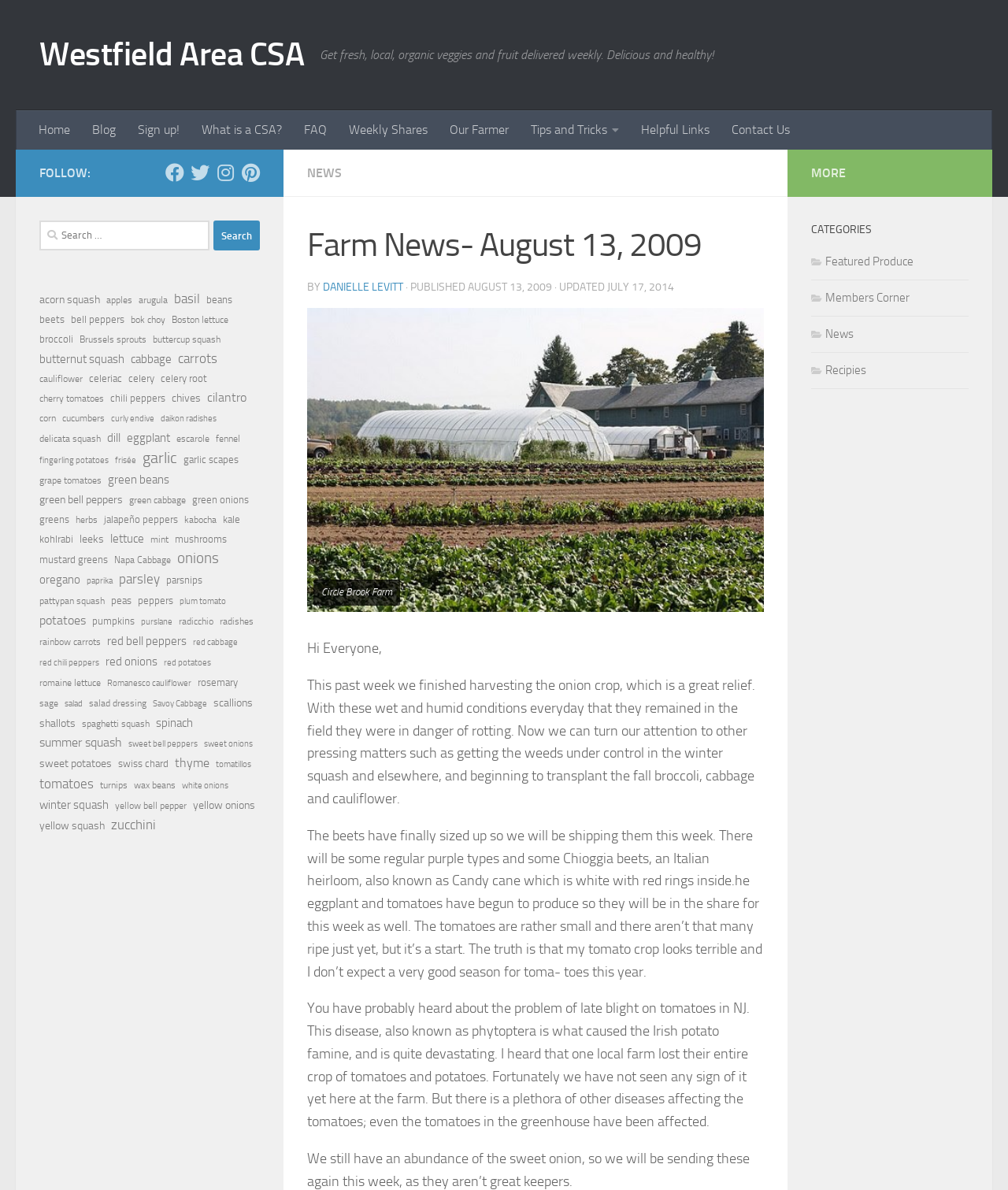Please identify the coordinates of the bounding box that should be clicked to fulfill this instruction: "Read the 'Farm News- August 13, 2009' article".

[0.305, 0.185, 0.758, 0.227]